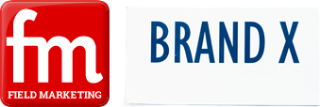Explain what is happening in the image with as much detail as possible.

The image features a logo representing "Field Marketing" alongside the text "BRAND X." The logo prominently displays the letters "fm" in a stylized font against a red background, indicating the focus on field marketing services. The accompanying text, "BRAND X," is designed in a bold blue font, suggesting a connection to a specific brand initiative or project within the field marketing sector. This branding imagery highlights the agency's role in promoting and managing brand visibility and engagement in various marketing environments.